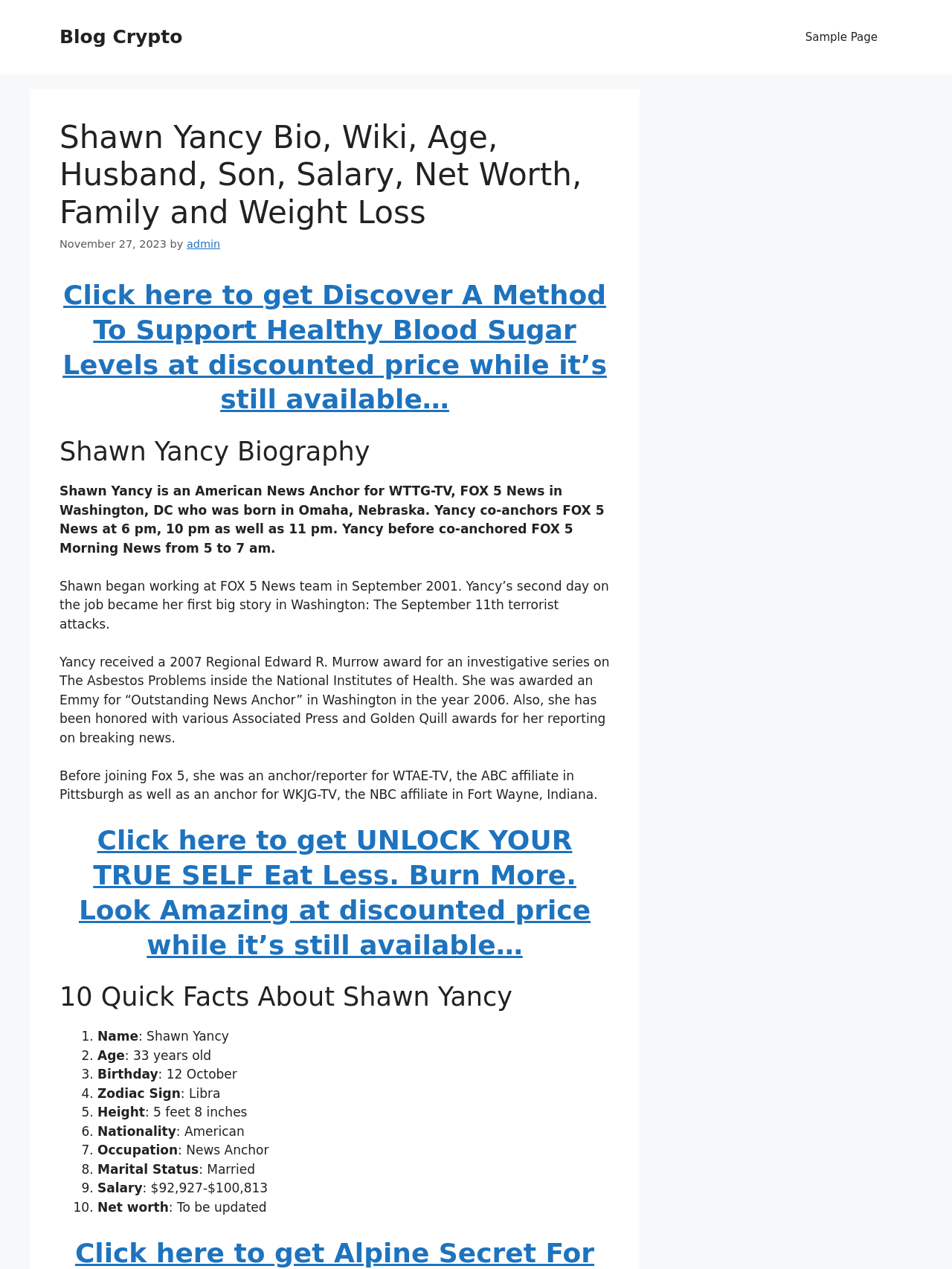What is the main heading displayed on the webpage? Please provide the text.

Shawn Yancy Bio, Wiki, Age, Husband, Son, Salary, Net Worth, Family and Weight Loss